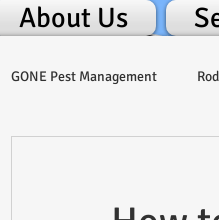Please reply to the following question with a single word or a short phrase:
What is the ultimate goal of the guarantee statement and surrounding elements?

To encourage engagement